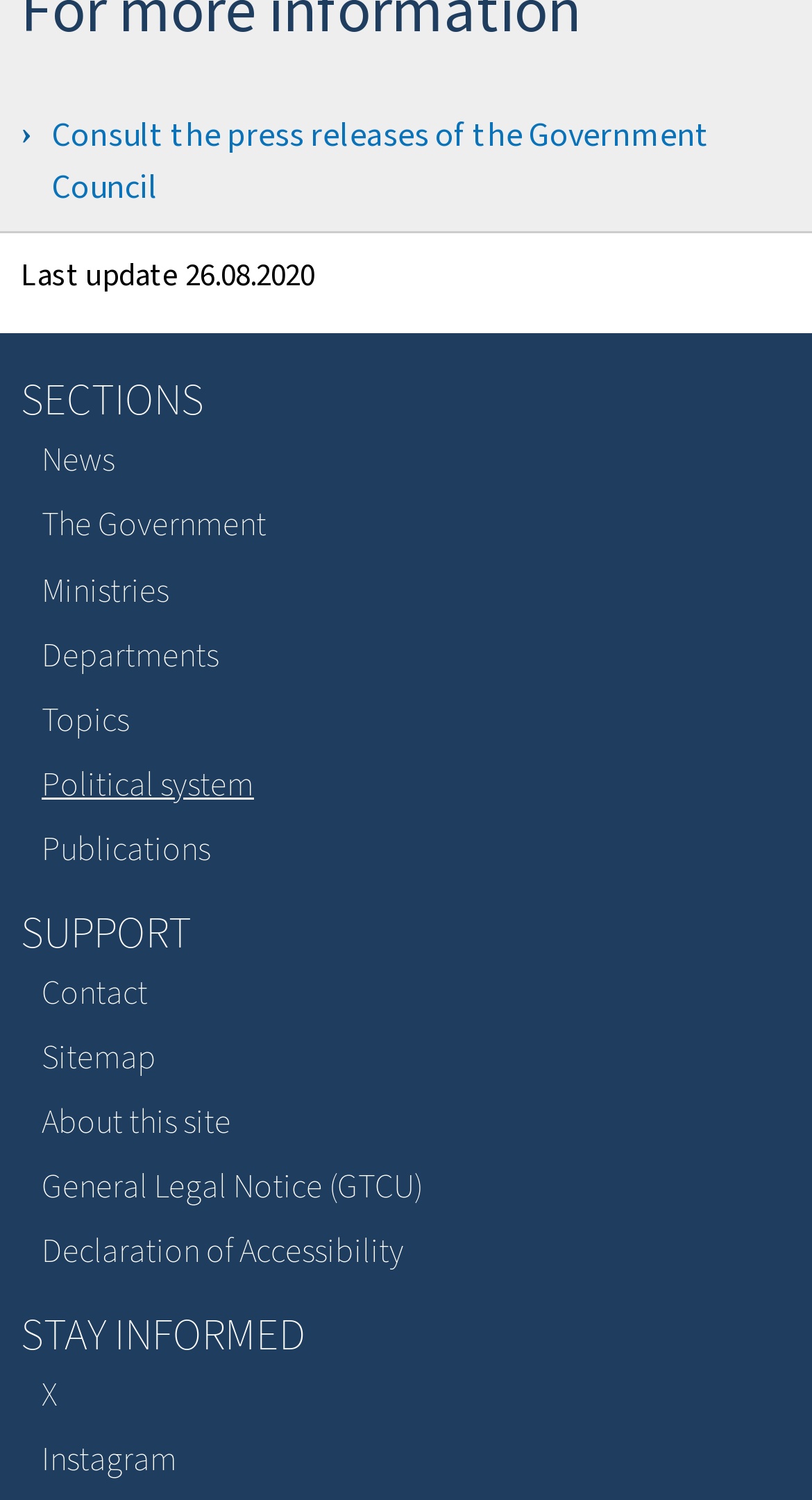Please pinpoint the bounding box coordinates for the region I should click to adhere to this instruction: "Go to News".

[0.026, 0.285, 0.974, 0.328]